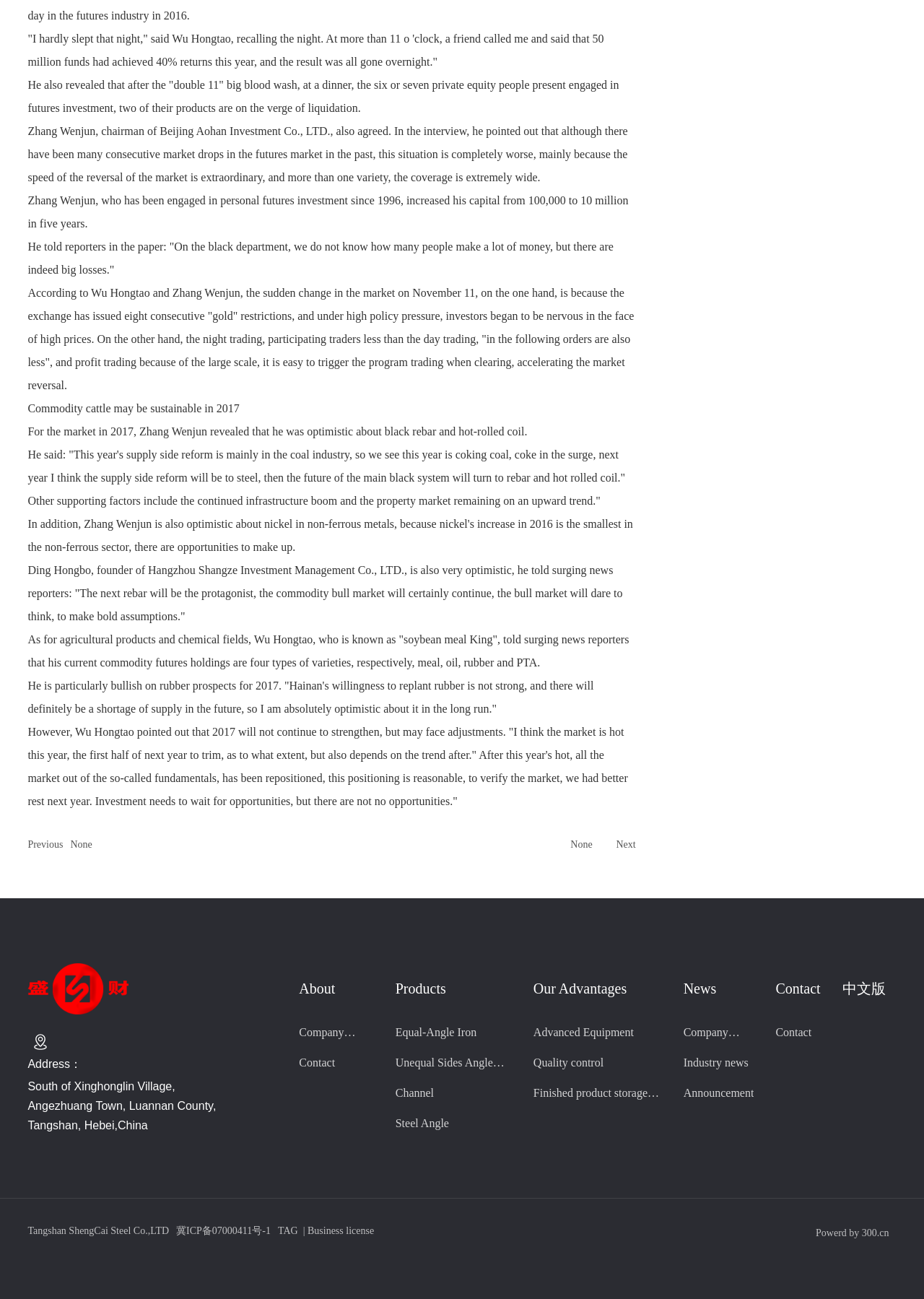Pinpoint the bounding box coordinates for the area that should be clicked to perform the following instruction: "Visit the 'About' page".

[0.324, 0.753, 0.404, 0.769]